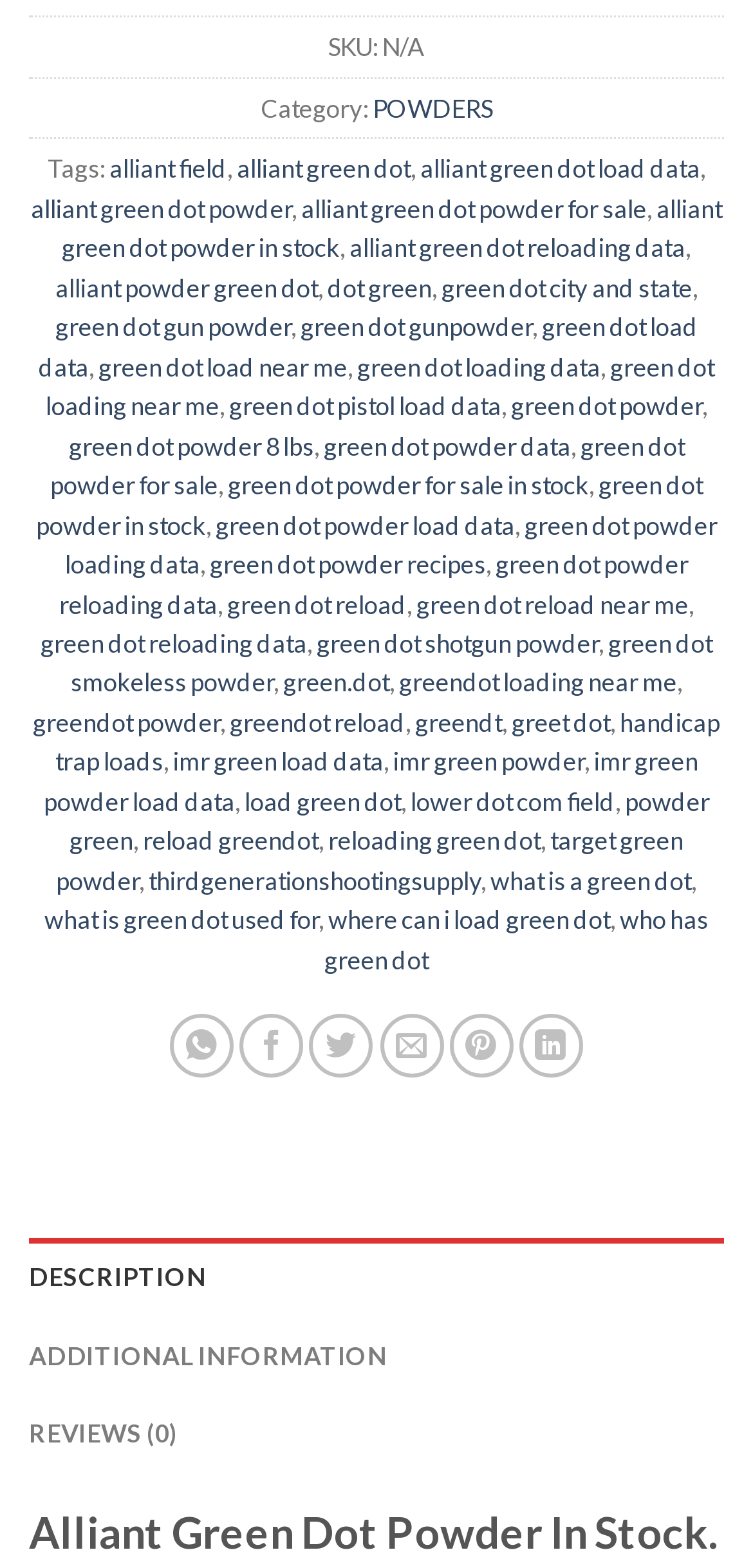Calculate the bounding box coordinates for the UI element based on the following description: "green dot reload near me". Ensure the coordinates are four float numbers between 0 and 1, i.e., [left, top, right, bottom].

[0.553, 0.375, 0.914, 0.395]